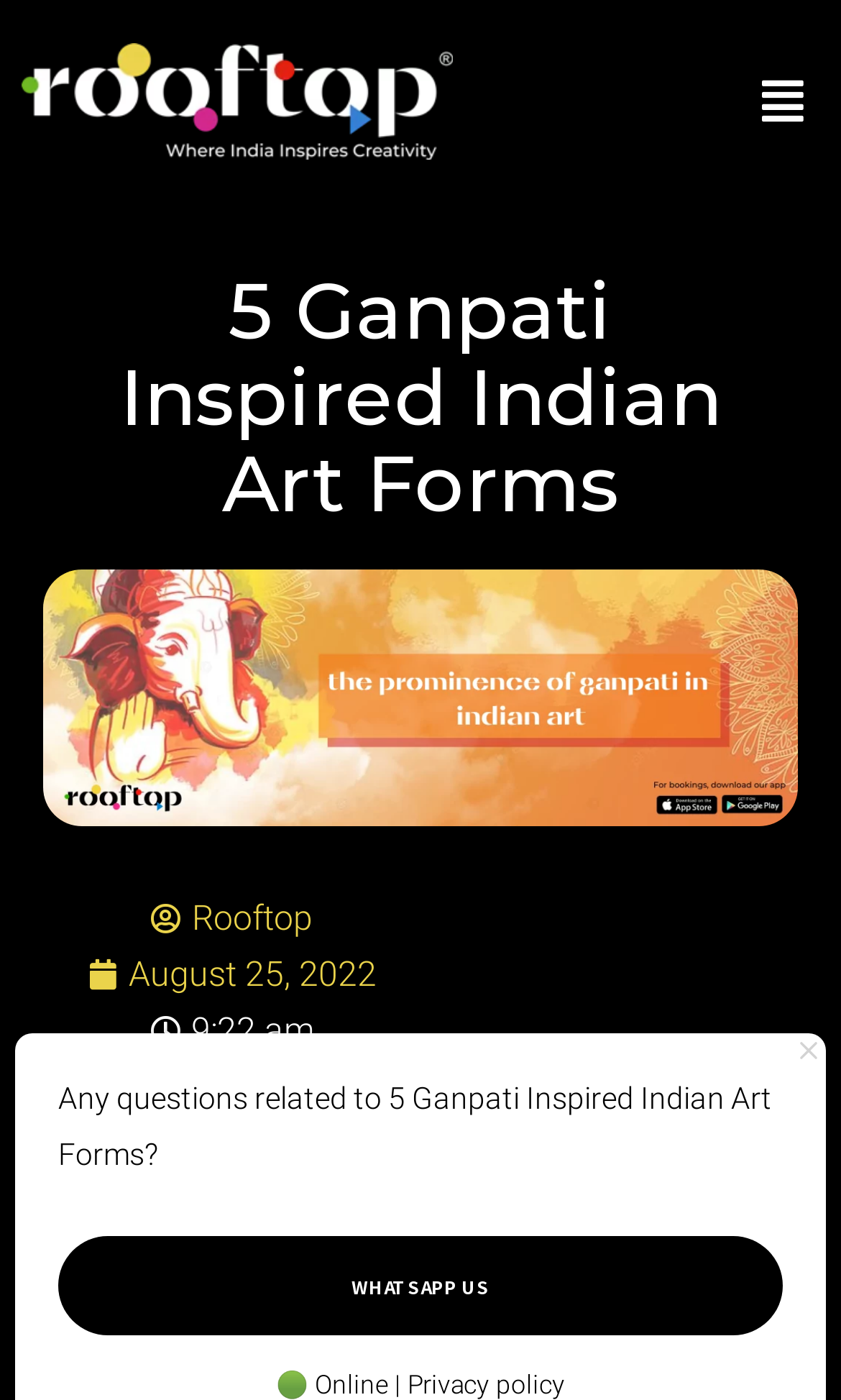Identify the bounding box coordinates of the specific part of the webpage to click to complete this instruction: "Contact via WhatsApp".

[0.069, 0.883, 0.931, 0.954]